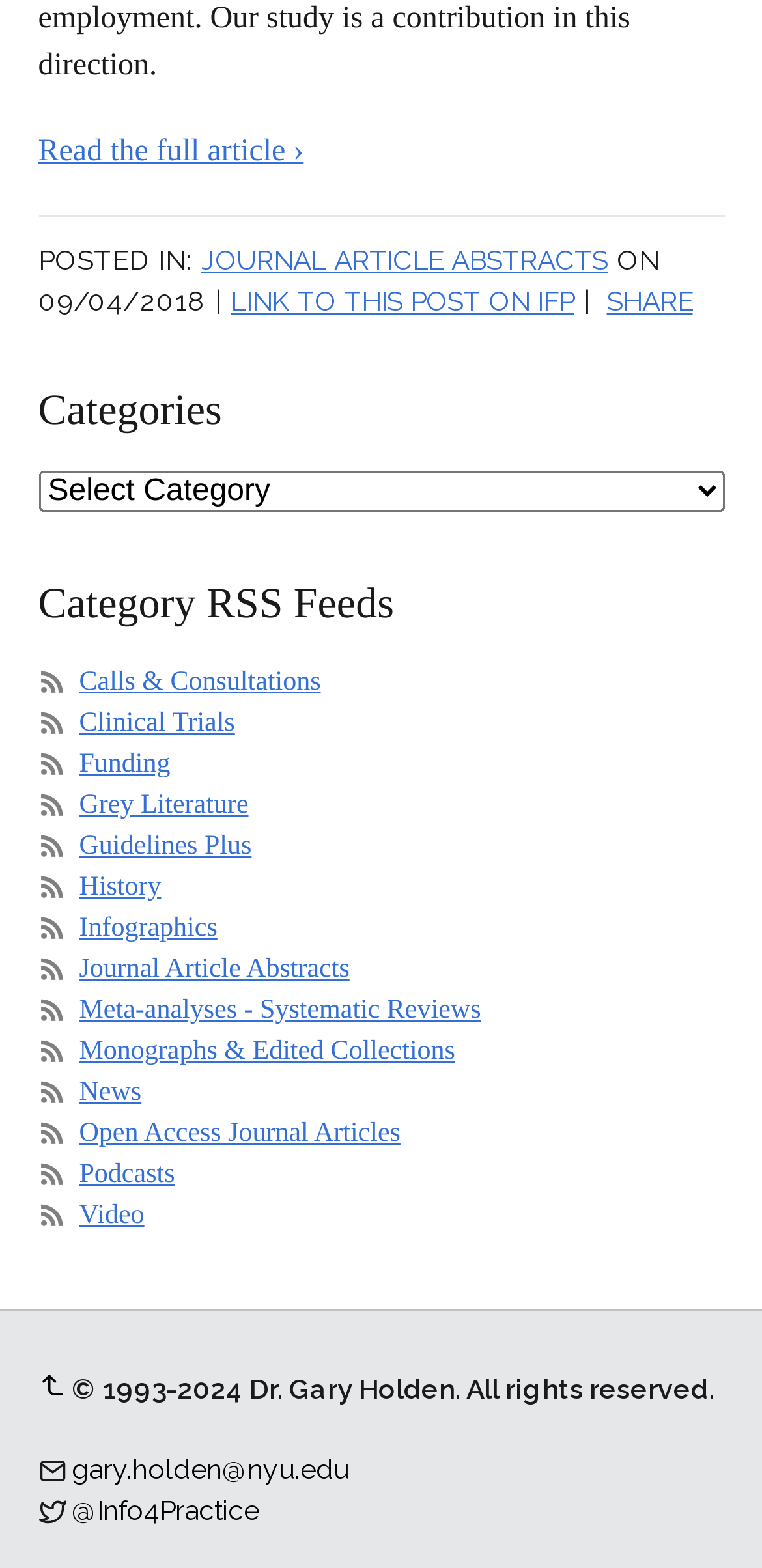Provide a one-word or short-phrase answer to the question:
What is the category of the post?

Journal Article Abstracts